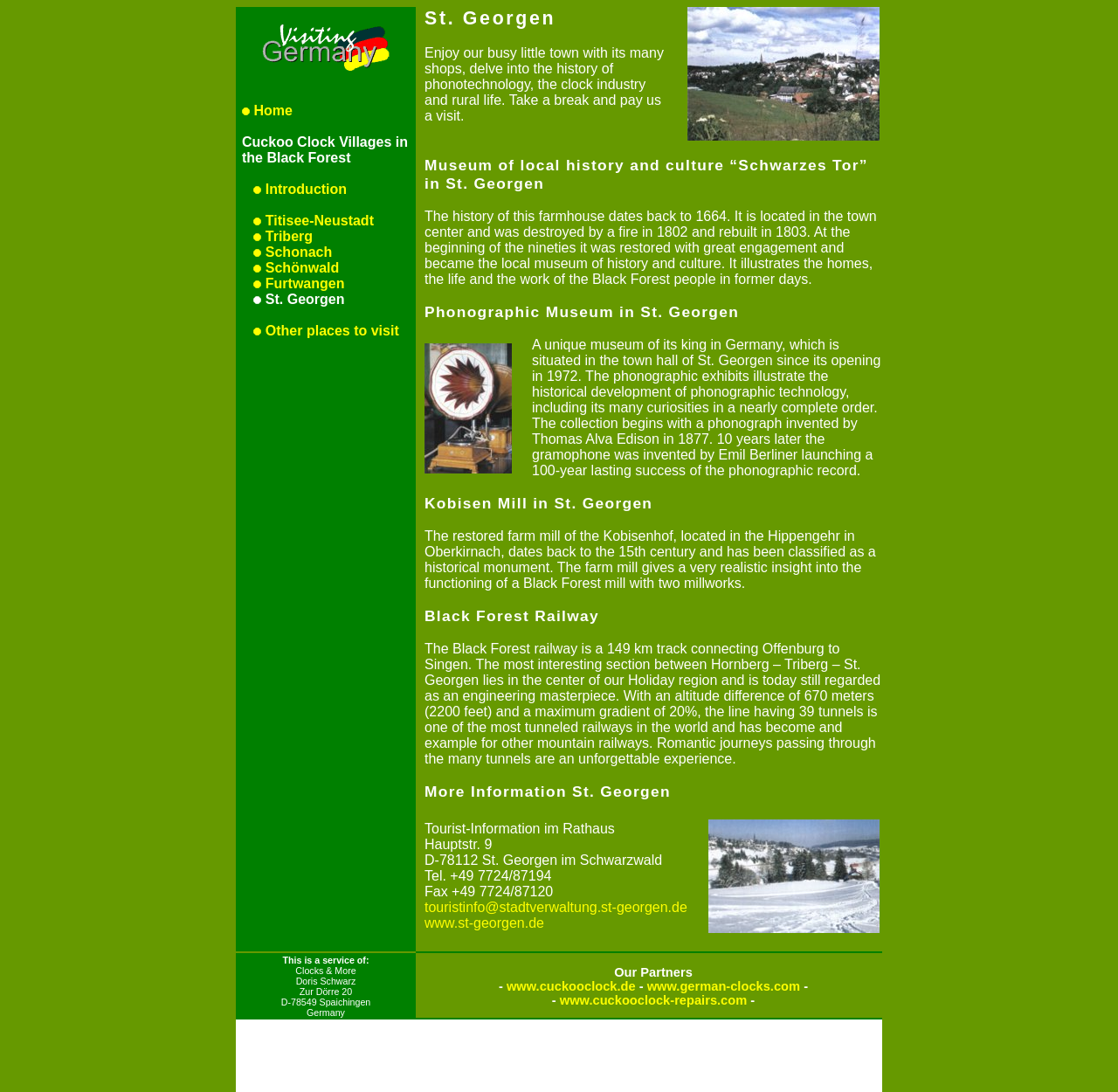Show me the bounding box coordinates of the clickable region to achieve the task as per the instruction: "Visit the website of St. Georgen".

[0.38, 0.748, 0.616, 0.857]